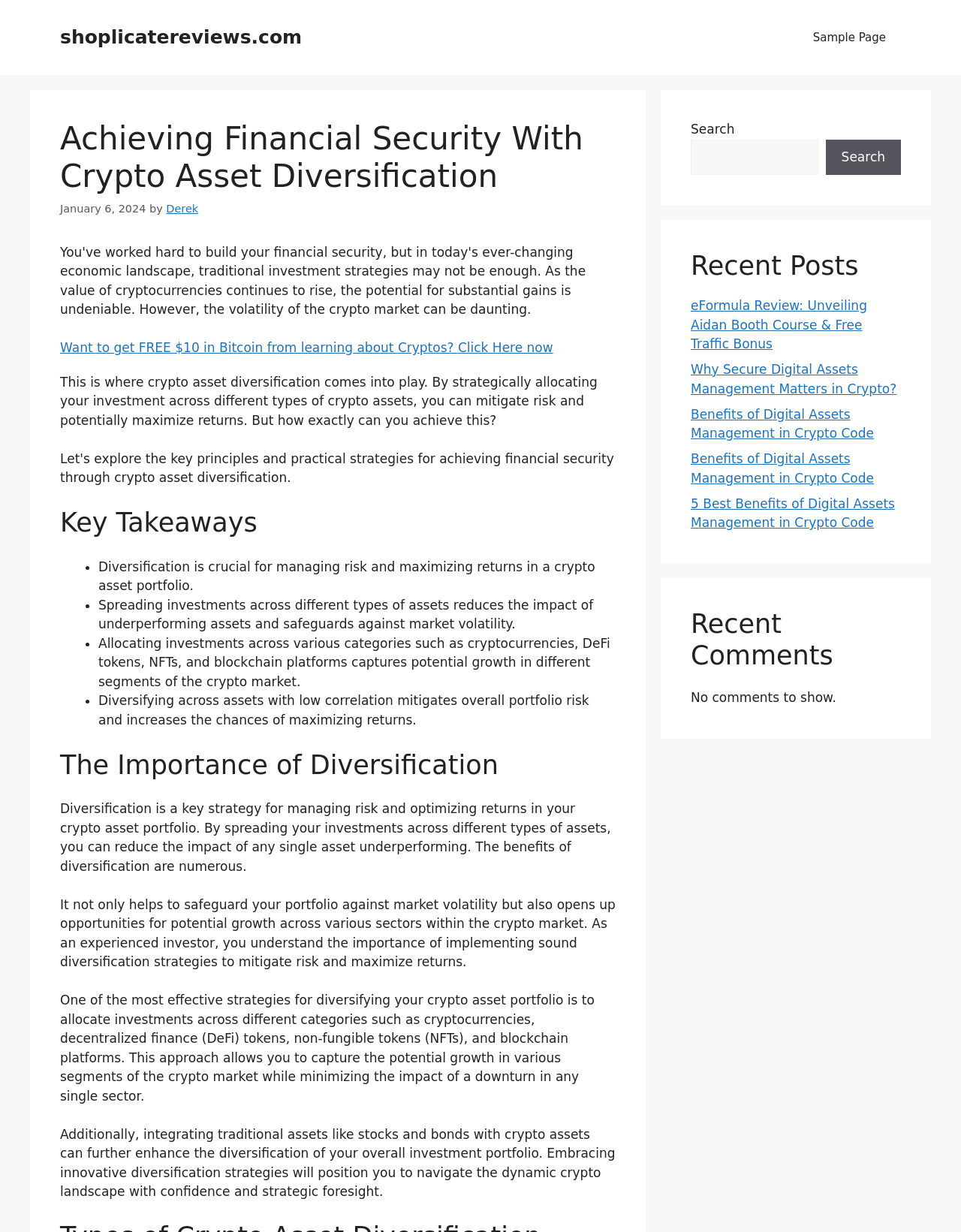What type of content is listed under 'Recent Posts'?
Examine the image and provide an in-depth answer to the question.

The 'Recent Posts' section lists several article titles, such as 'eFormula Review: Unveiling Aidan Booth Course & Free Traffic Bonus' and 'Why Secure Digital Assets Management Matters in Crypto?', suggesting that this section provides a list of recent articles or blog posts published on the website.